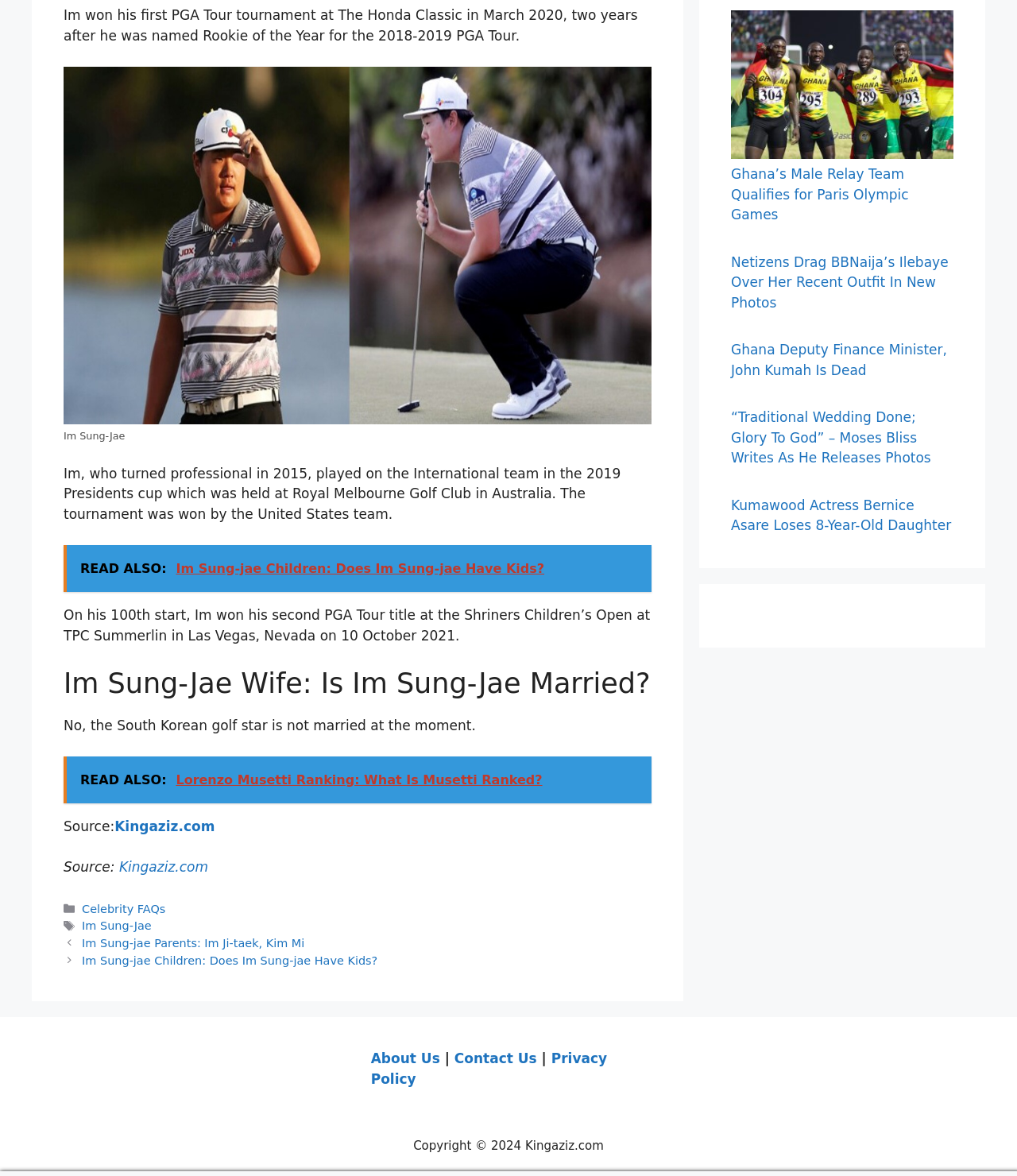What is the category of the article about Im Sung-Jae?
Kindly give a detailed and elaborate answer to the question.

The webpage contains a footer section with categories, including 'Celebrity FAQs', which suggests that the article about Im Sung-Jae falls under this category.